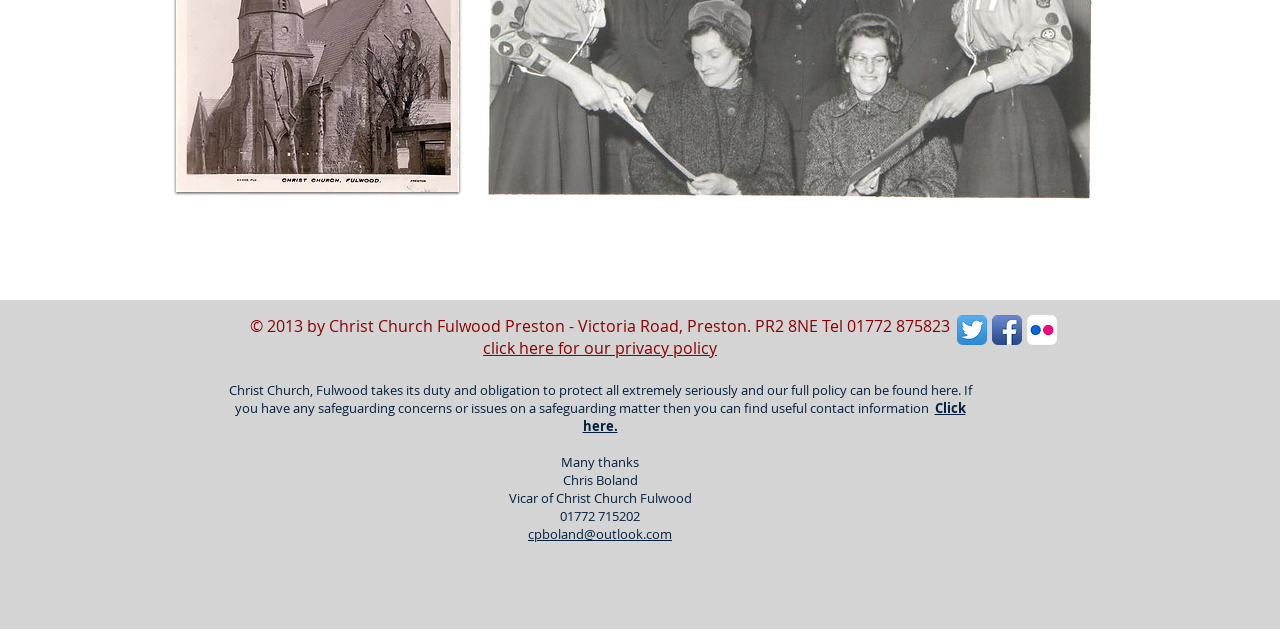What is the phone number of Christ Church Fulwood?
Based on the image, answer the question with as much detail as possible.

The phone number can be found at the bottom of the page, in the section with the church's address and contact information.